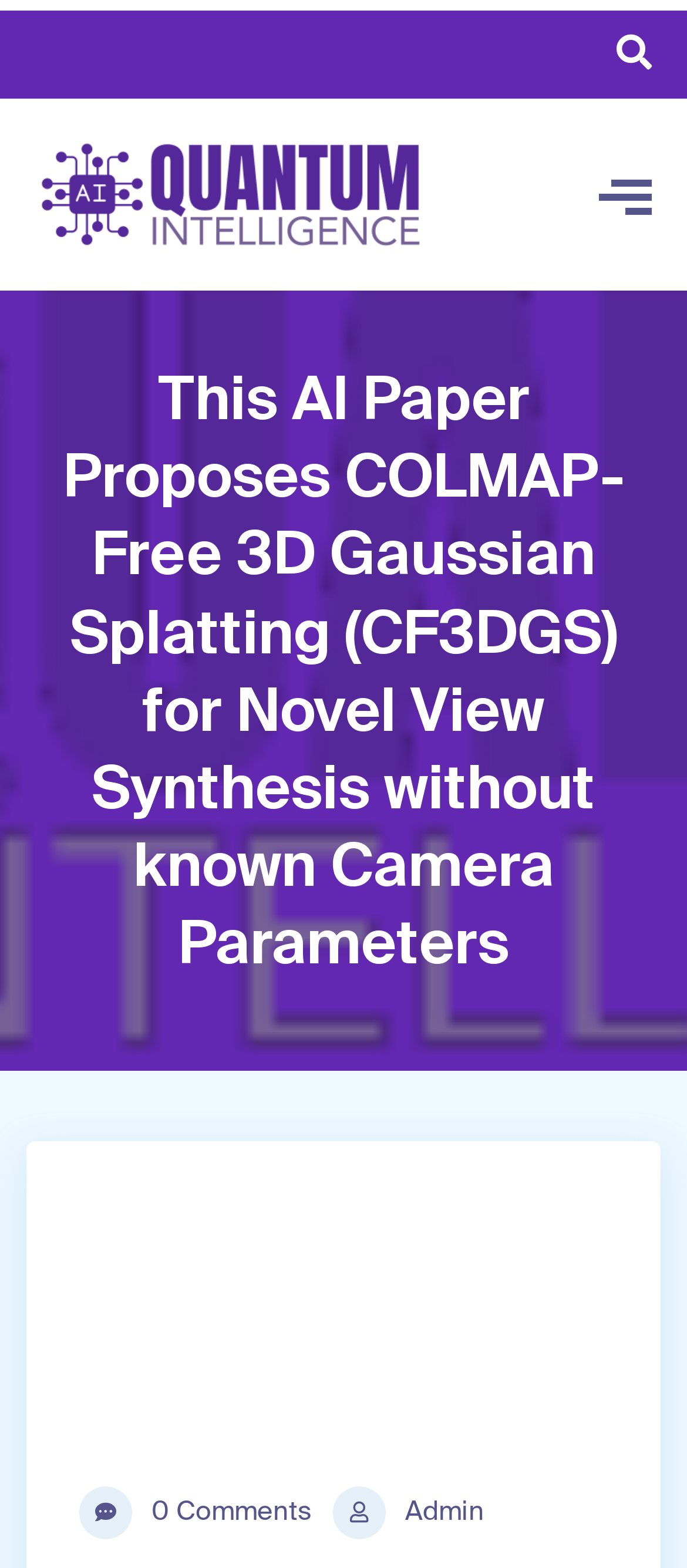What is the topic of the article?
Based on the screenshot, provide your answer in one word or phrase.

Novel View Synthesis